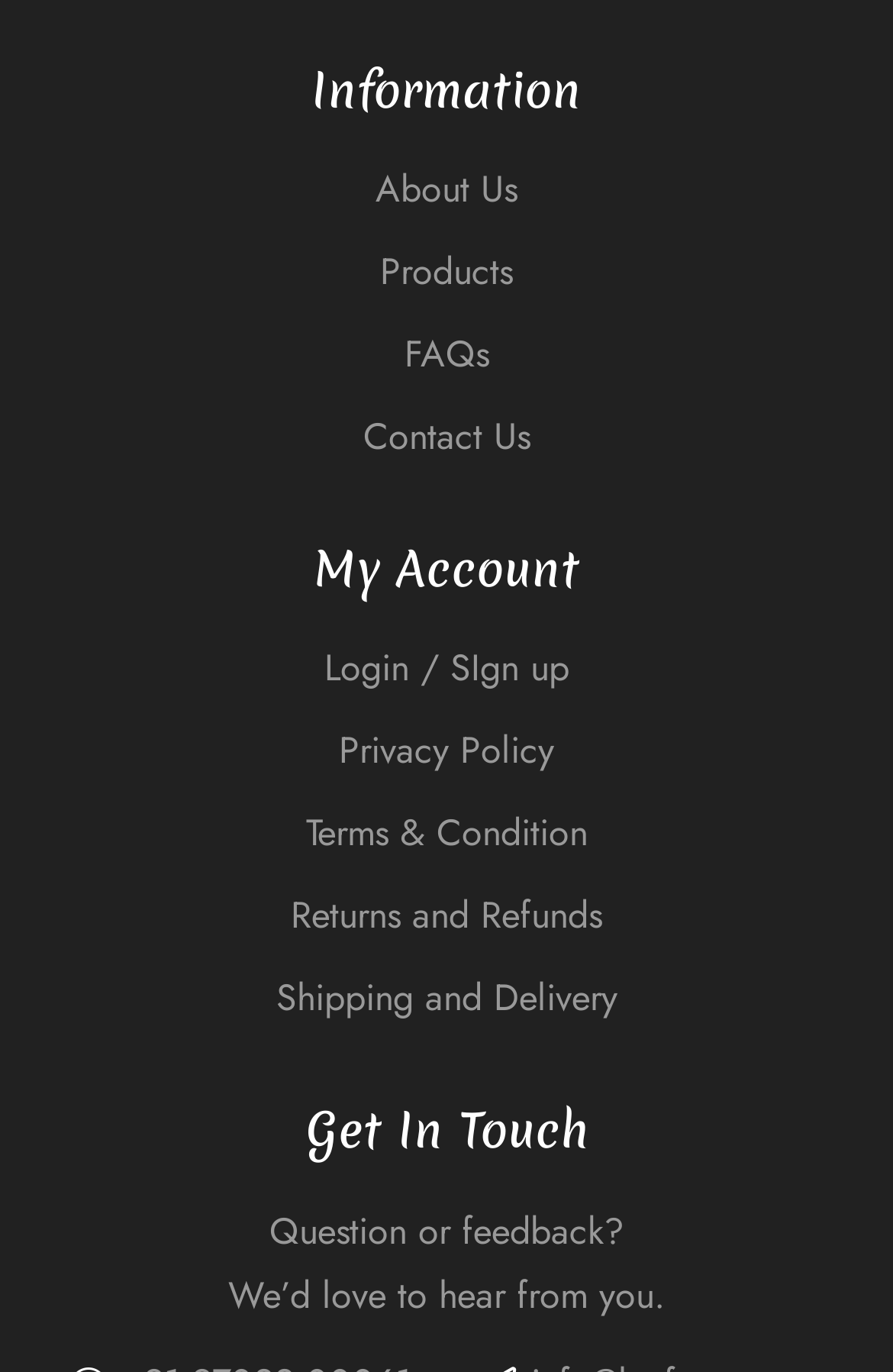Based on what you see in the screenshot, provide a thorough answer to this question: What are the main sections of the website?

By analyzing the webpage structure, I found that the main sections are categorized into three headings: 'Information' which includes links to 'About Us', 'Products', 'FAQs', and 'Contact Us'; 'My Account' which includes links to 'Login / Sign up', 'Privacy Policy', 'Terms & Condition', 'Returns and Refunds', and 'Shipping and Delivery'; and 'Get In Touch' which includes a static text asking for questions or feedback.